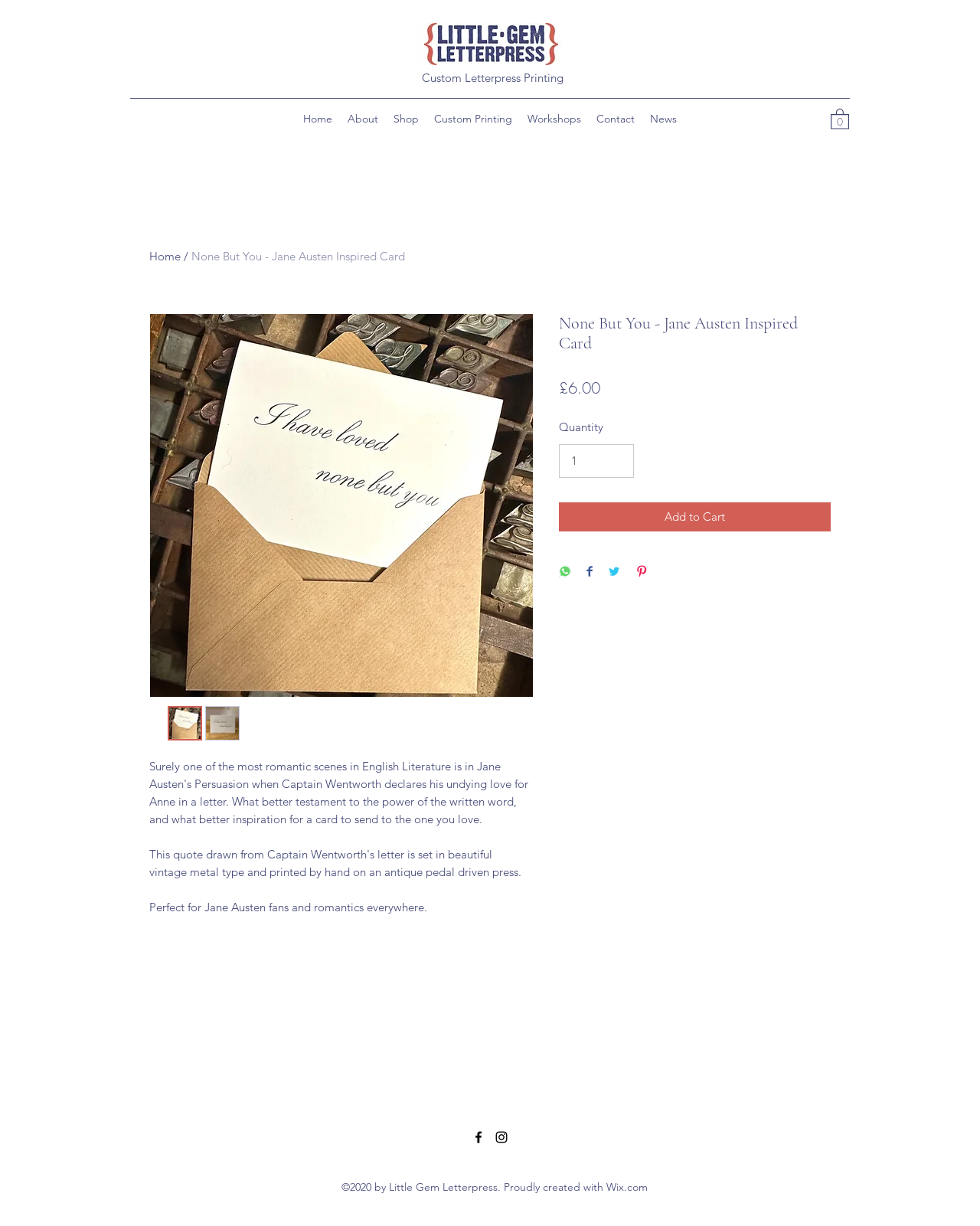Locate the bounding box coordinates of the element that should be clicked to fulfill the instruction: "View the product image".

[0.153, 0.256, 0.544, 0.568]